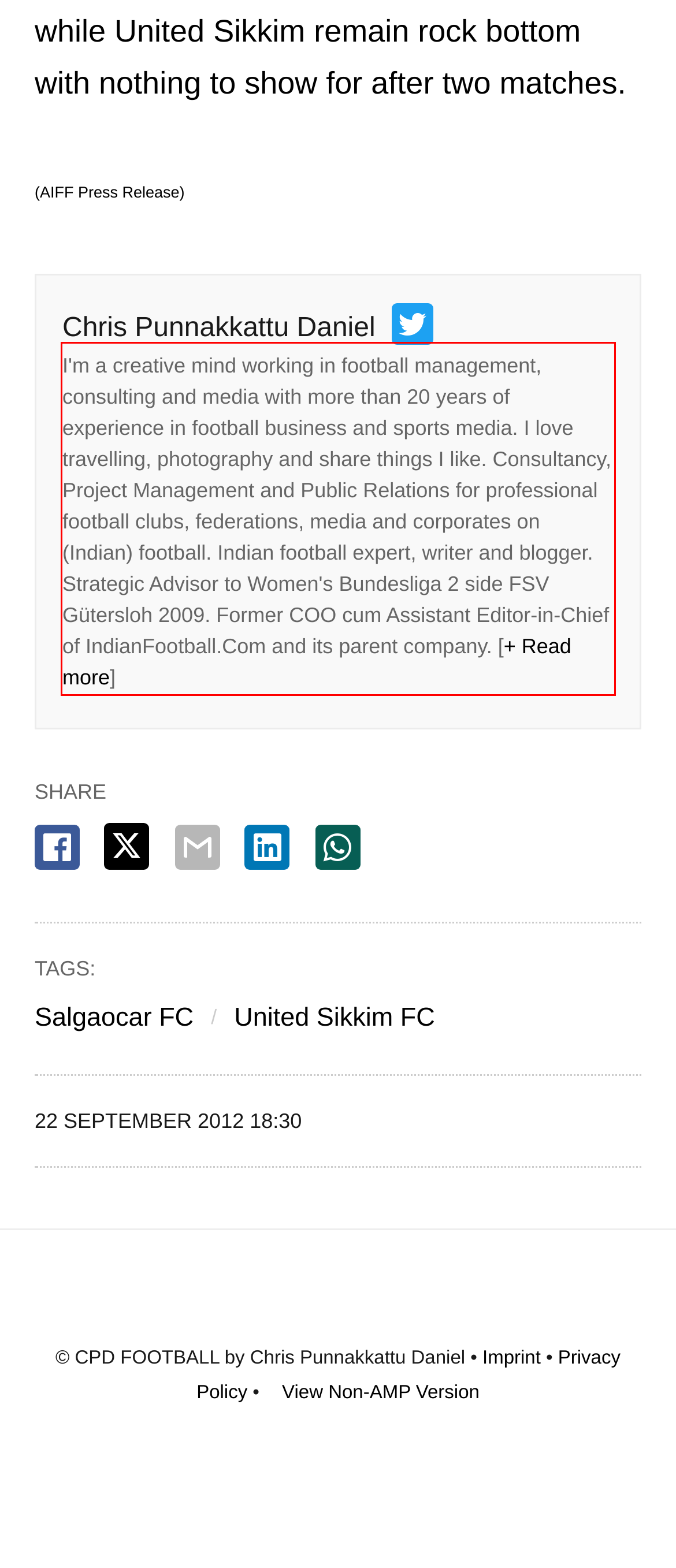Identify the text inside the red bounding box in the provided webpage screenshot and transcribe it.

I'm a creative mind working in football management, consulting and media with more than 20 years of experience in football business and sports media. I love travelling, photography and share things I like. Consultancy, Project Management and Public Relations for professional football clubs, federations, media and corporates on (Indian) football. Indian football expert, writer and blogger. Strategic Advisor to Women's Bundesliga 2 side FSV Gütersloh 2009. Former COO cum Assistant Editor-in-Chief of IndianFootball.Com and its parent company. [+ Read more]